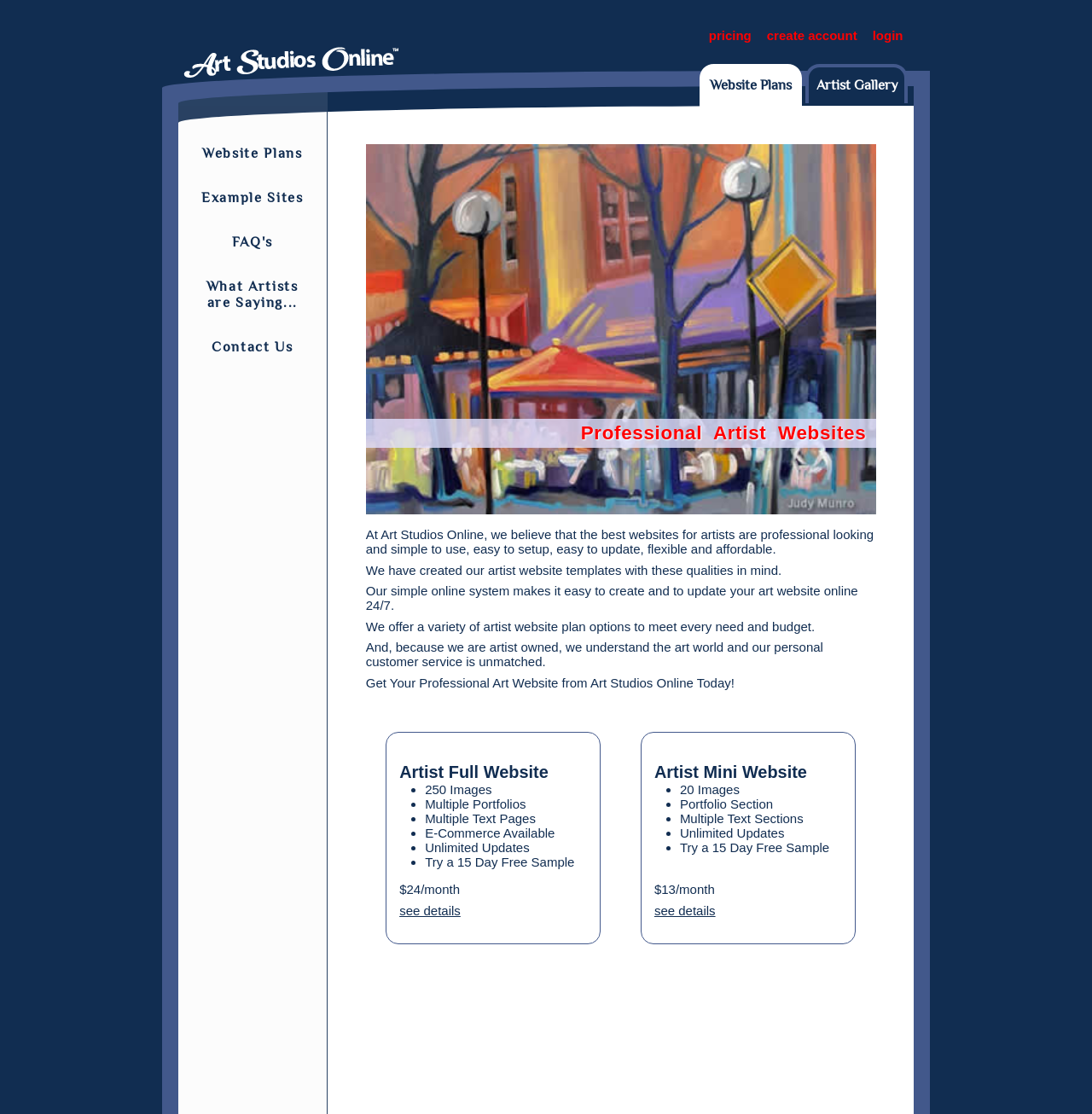Locate the bounding box coordinates of the clickable part needed for the task: "Read more about Chest Workouts".

None